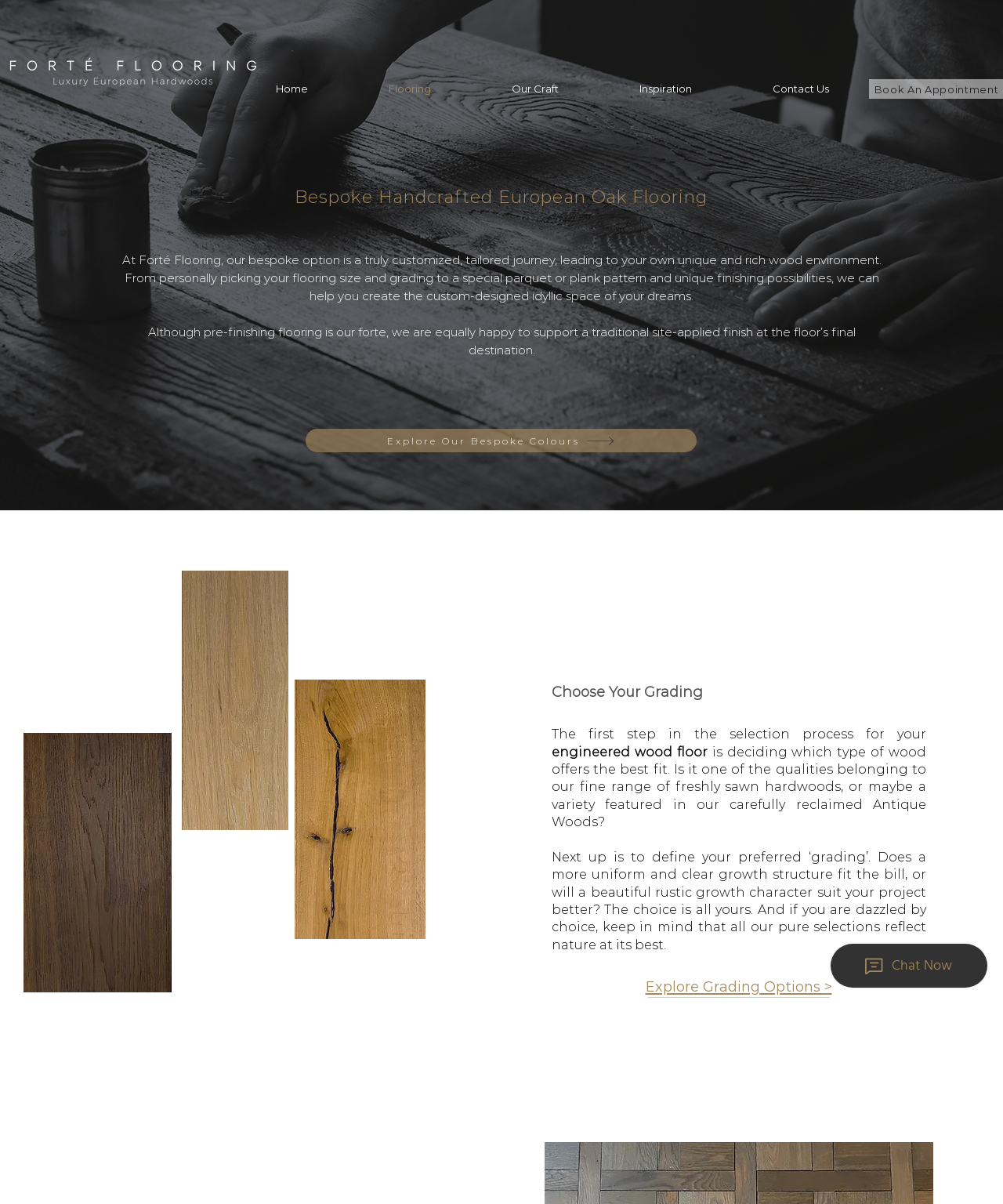Answer the following inquiry with a single word or phrase:
What type of flooring is the website primarily focused on?

Wood flooring